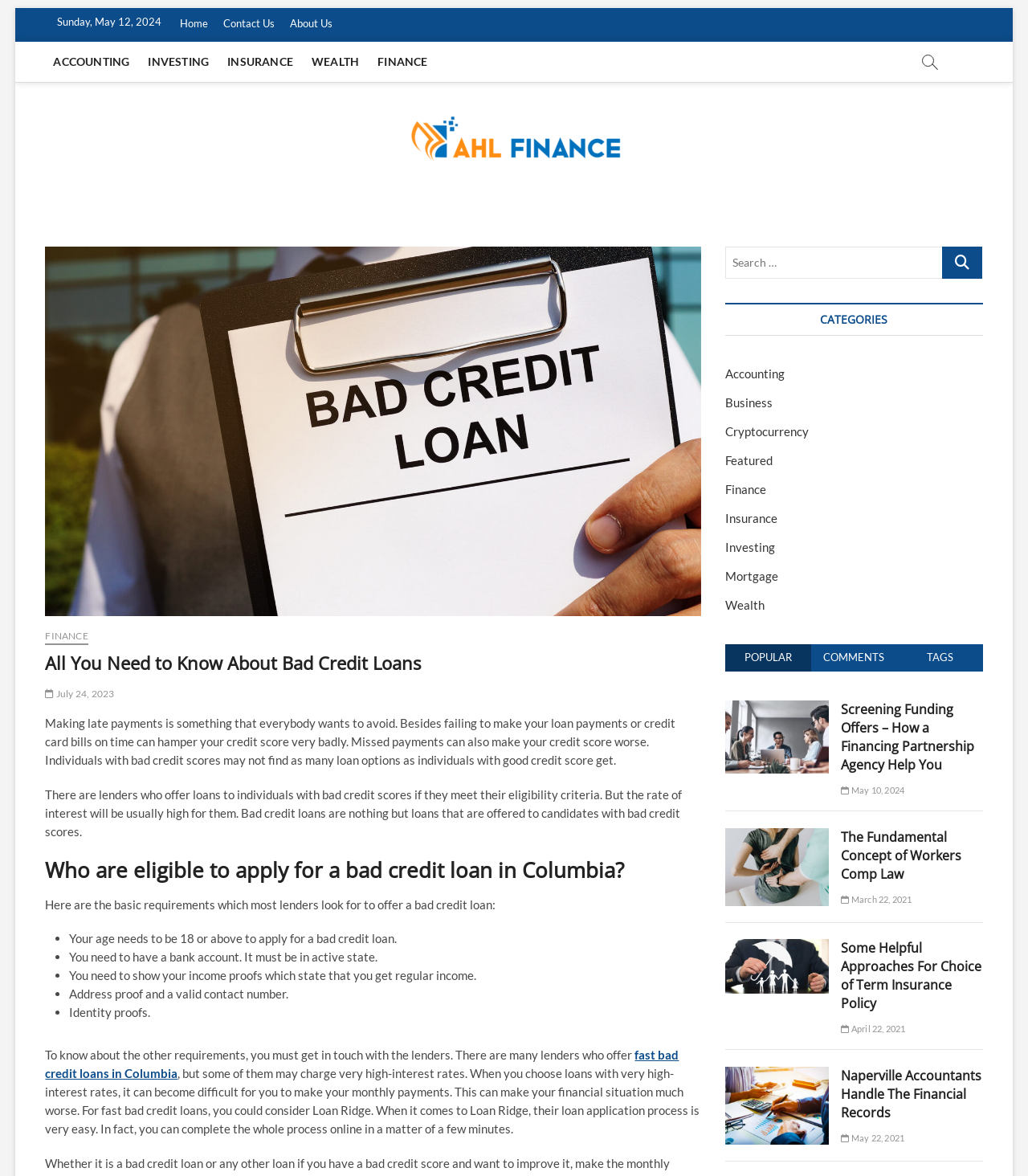What is the date of the latest article?
Give a one-word or short phrase answer based on the image.

May 12, 2024